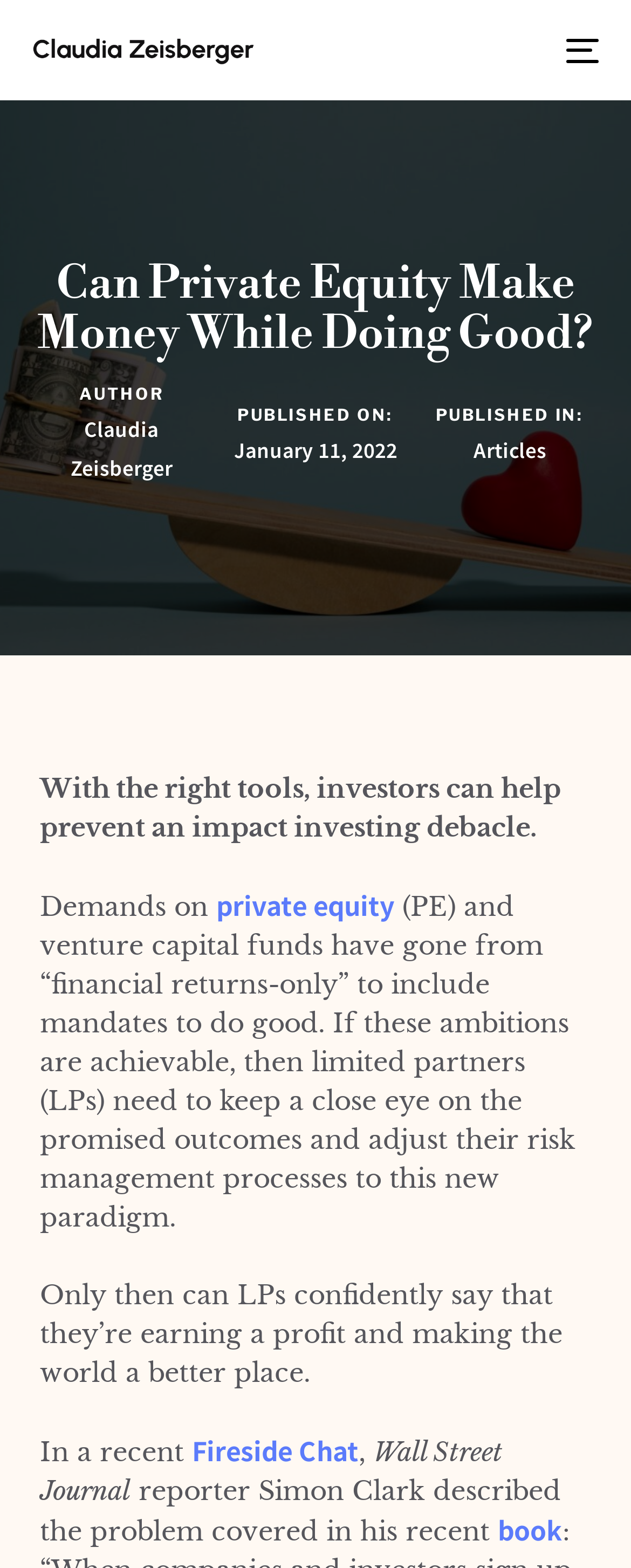Could you provide the bounding box coordinates for the portion of the screen to click to complete this instruction: "Visit Claudia Zeisberger's homepage"?

[0.051, 0.0, 0.35, 0.064]